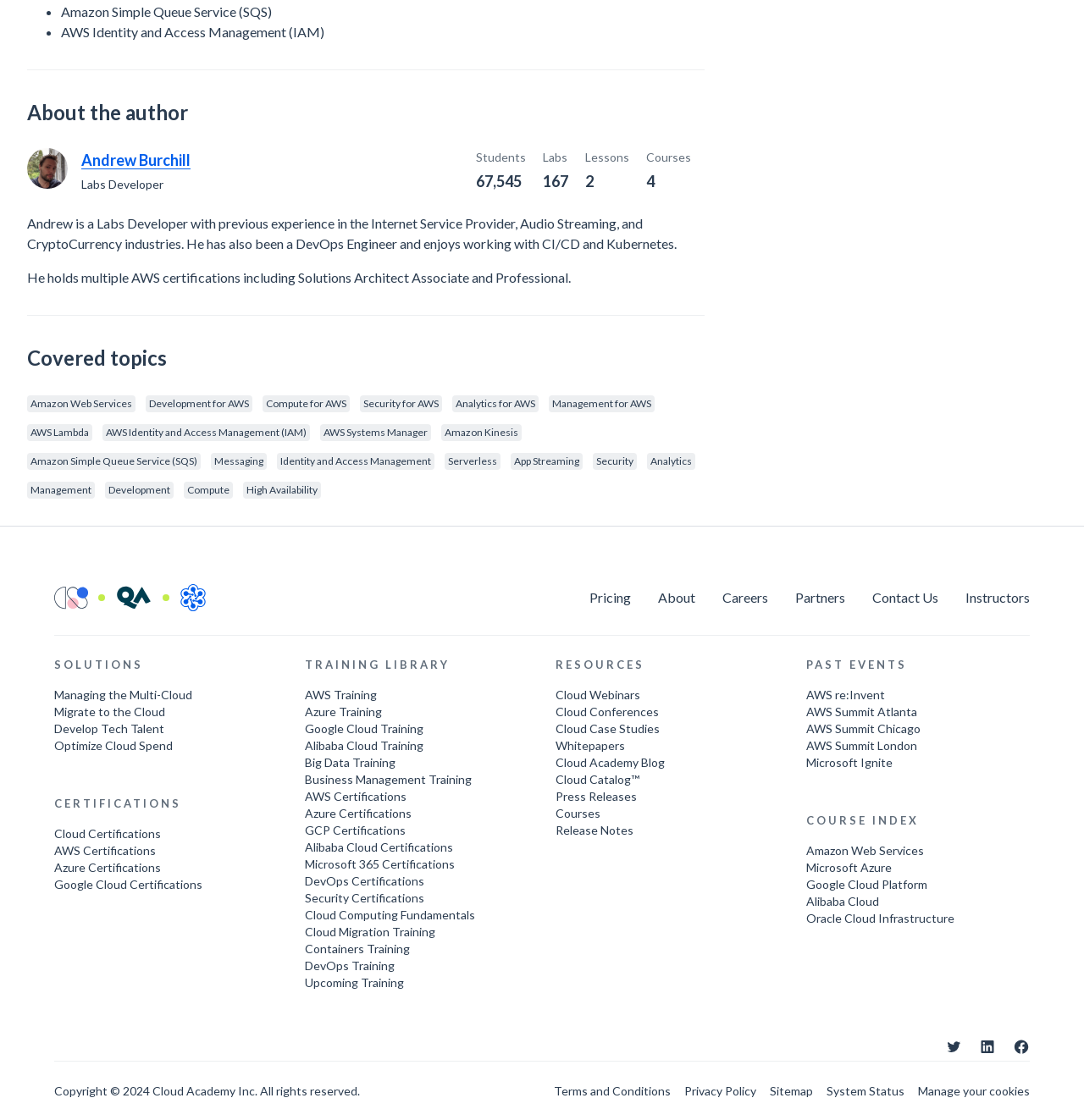Locate the bounding box coordinates of the area to click to fulfill this instruction: "Read about the author". The bounding box should be presented as four float numbers between 0 and 1, in the order [left, top, right, bottom].

[0.025, 0.087, 0.65, 0.114]